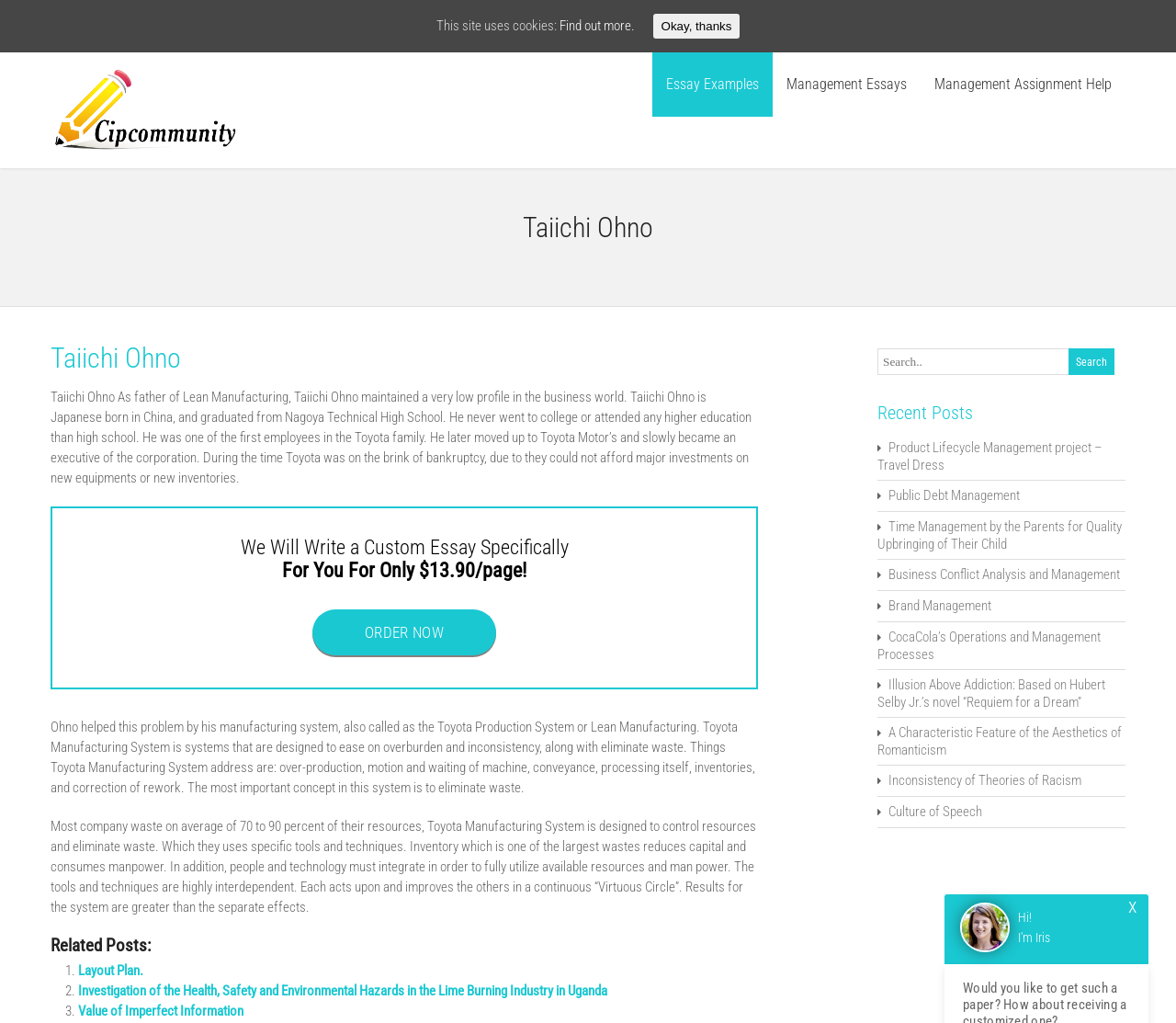Find the bounding box coordinates for the element that must be clicked to complete the instruction: "Click on the 'Layout Plan' link". The coordinates should be four float numbers between 0 and 1, indicated as [left, top, right, bottom].

[0.066, 0.941, 0.122, 0.957]